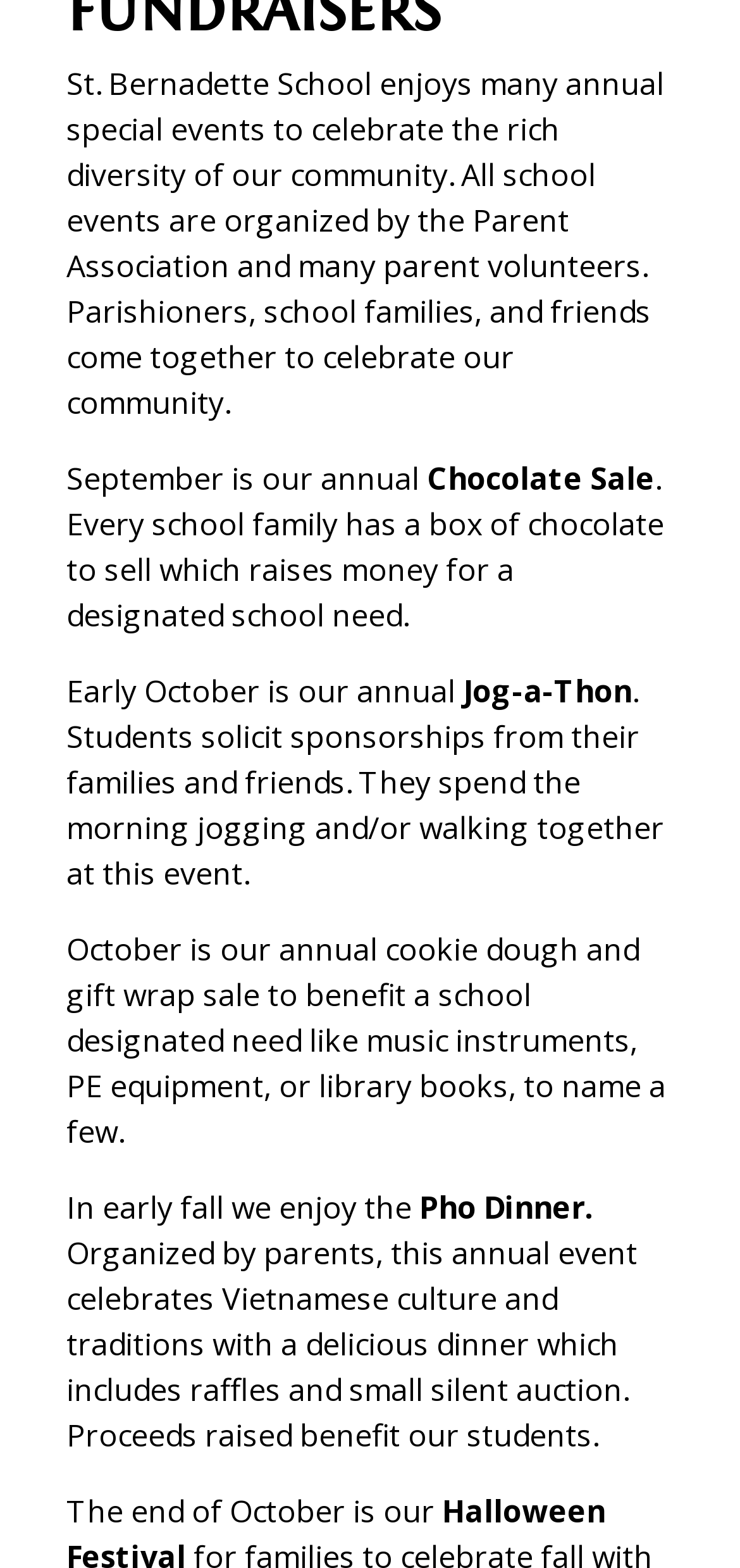Identify the bounding box for the UI element specified in this description: "Contact Information". The coordinates must be four float numbers between 0 and 1, formatted as [left, top, right, bottom].

[0.0, 0.44, 0.628, 0.486]